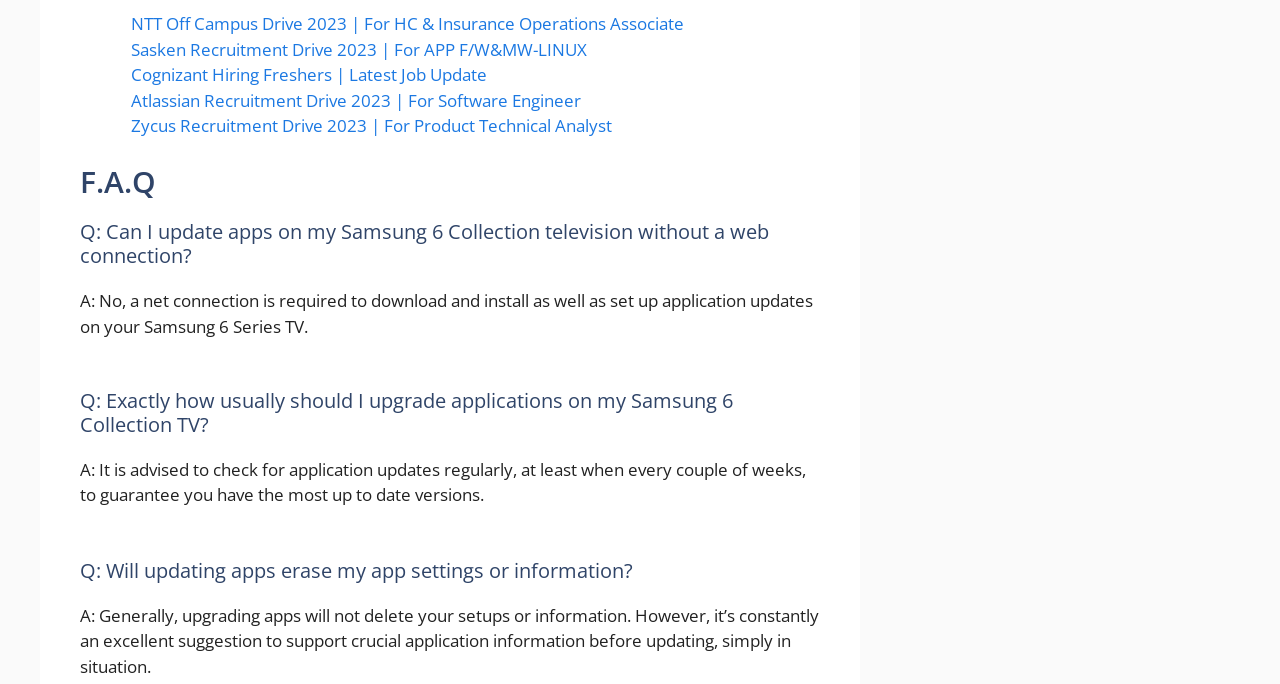Respond with a single word or short phrase to the following question: 
What companies are listed for recruitment drives?

NTT, Sasken, Cognizant, Atlassian, Zycus